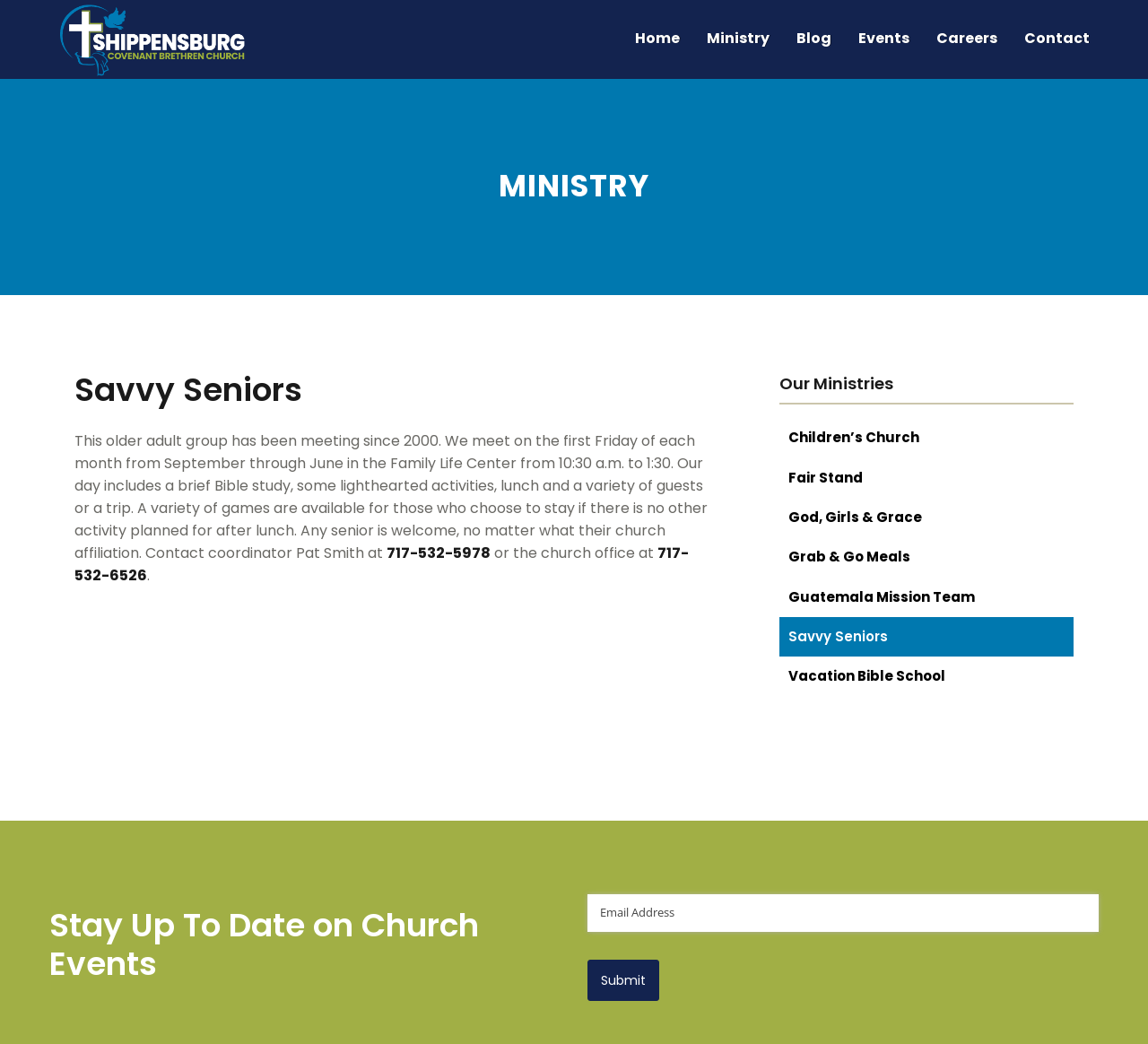Given the description Vacation Bible School, predict the bounding box coordinates of the UI element. Ensure the coordinates are in the format (top-left x, top-left y, bottom-right x, bottom-right y) and all values are between 0 and 1.

[0.679, 0.629, 0.936, 0.667]